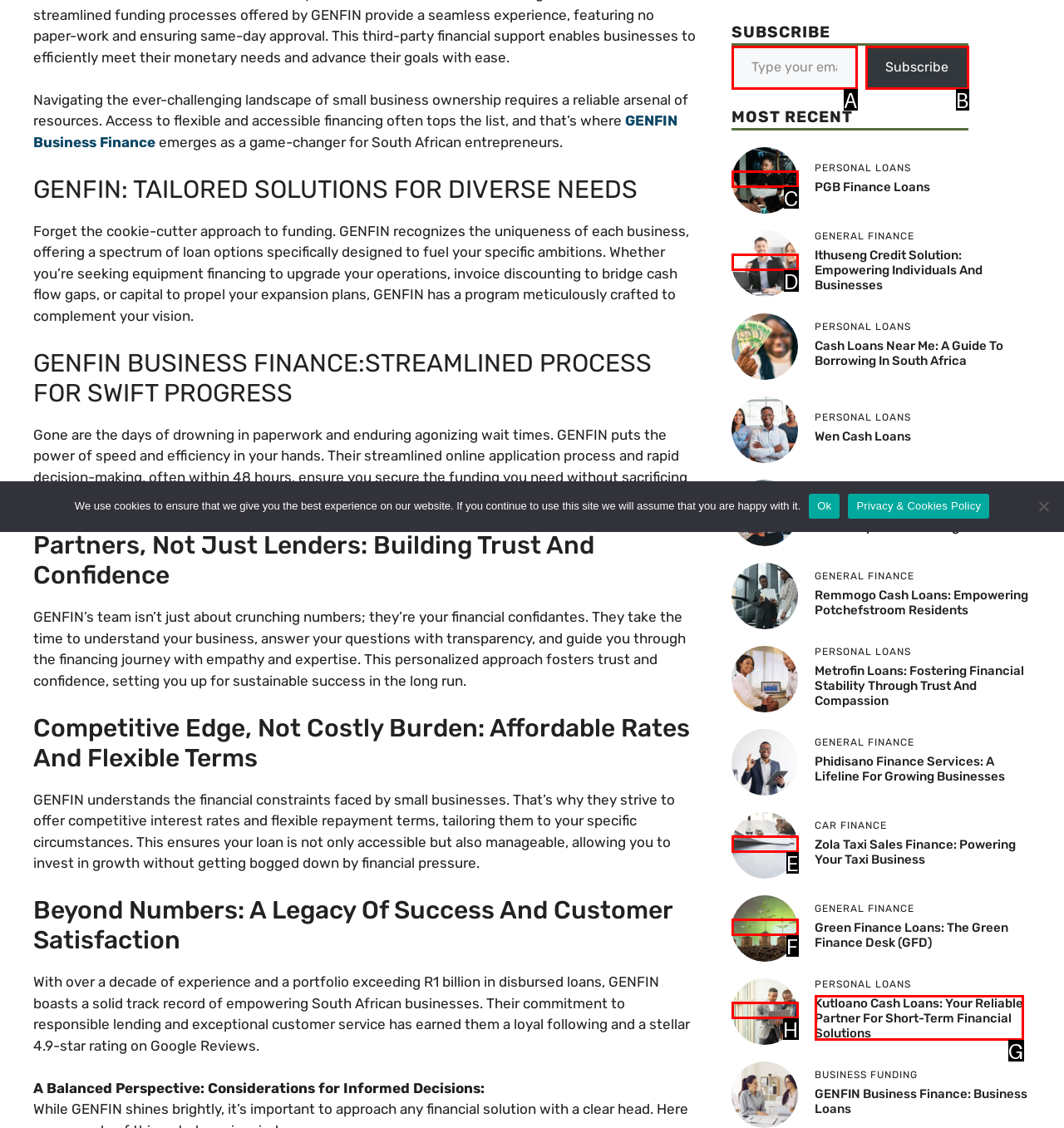From the given options, choose the HTML element that aligns with the description: Subscribe. Respond with the letter of the selected element.

B